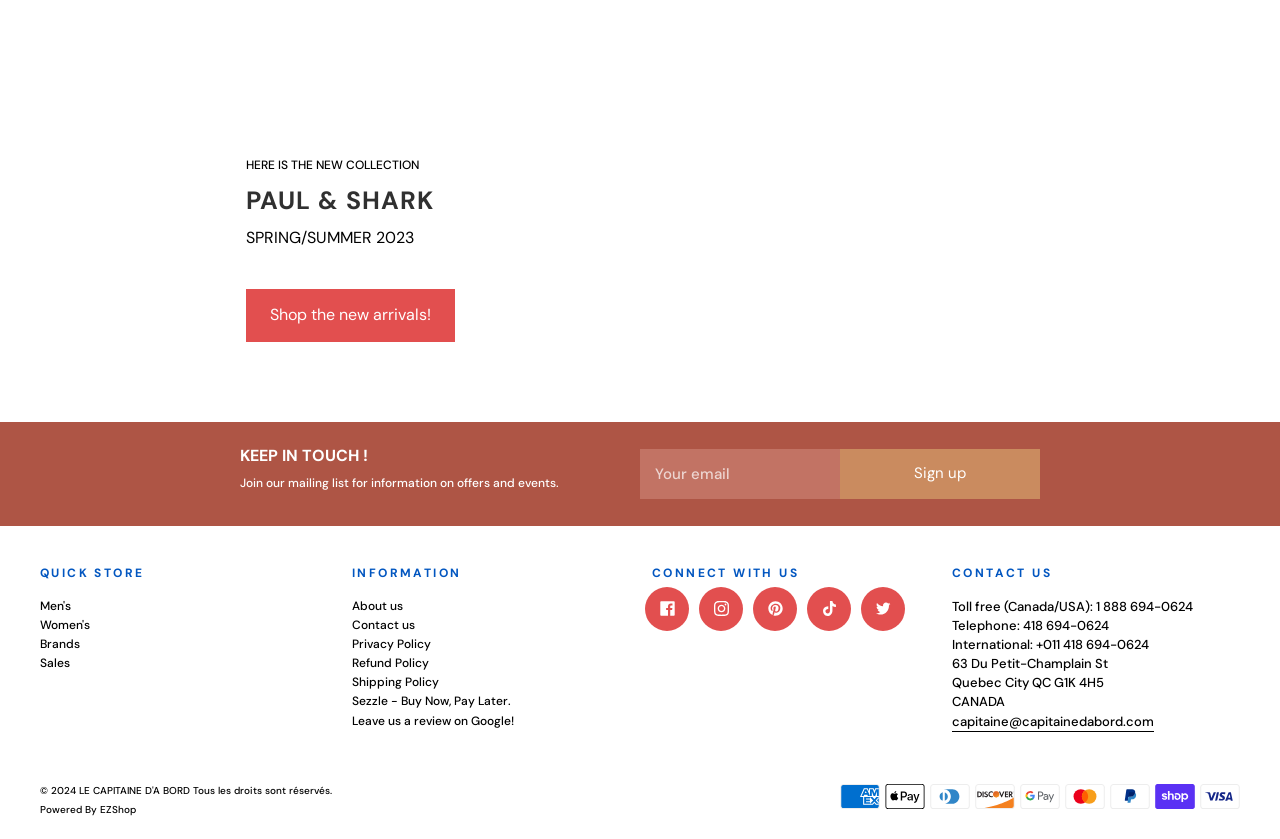What is the brand name of the website?
Carefully analyze the image and provide a detailed answer to the question.

The brand name of the website can be determined by looking at the heading element with the text 'PAUL & SHARK' at the top of the webpage.